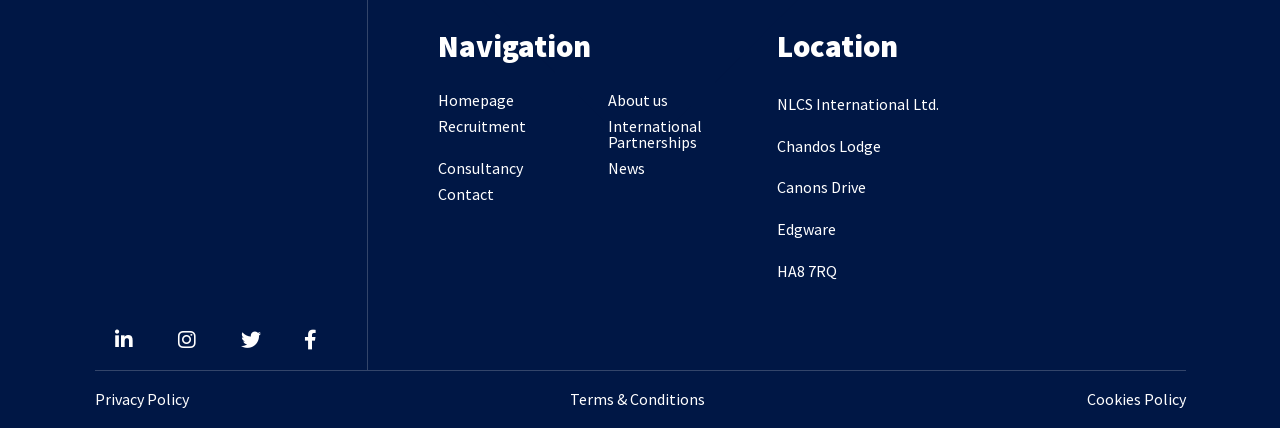Using the information from the screenshot, answer the following question thoroughly:
What is the company name?

I found the company name in the 'Location' section, which is 'NLCS International Ltd.'. It is located below the 'Navigation' section and above the address.